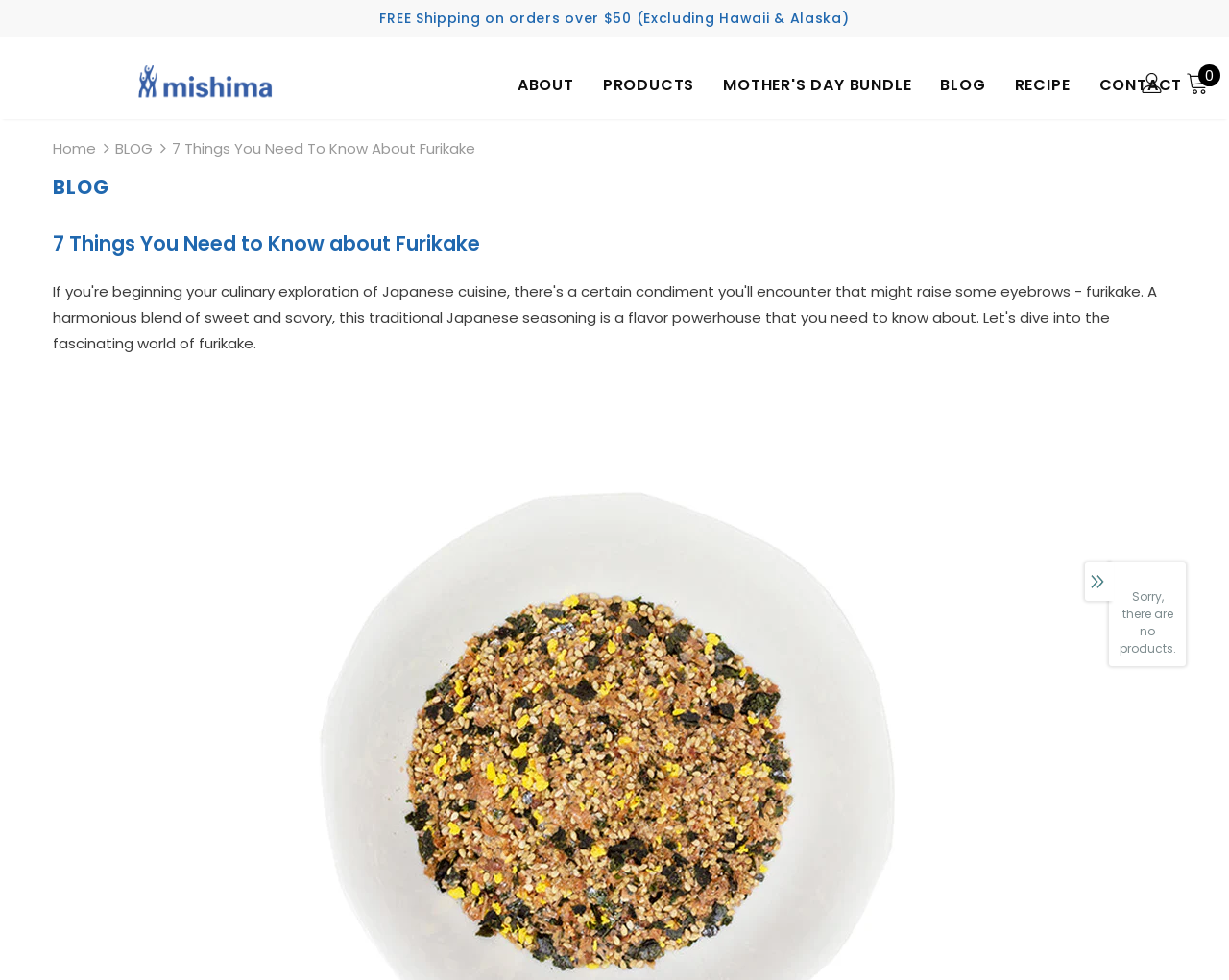Determine the bounding box coordinates of the clickable region to carry out the instruction: "Go to the ABOUT page".

[0.421, 0.062, 0.467, 0.122]